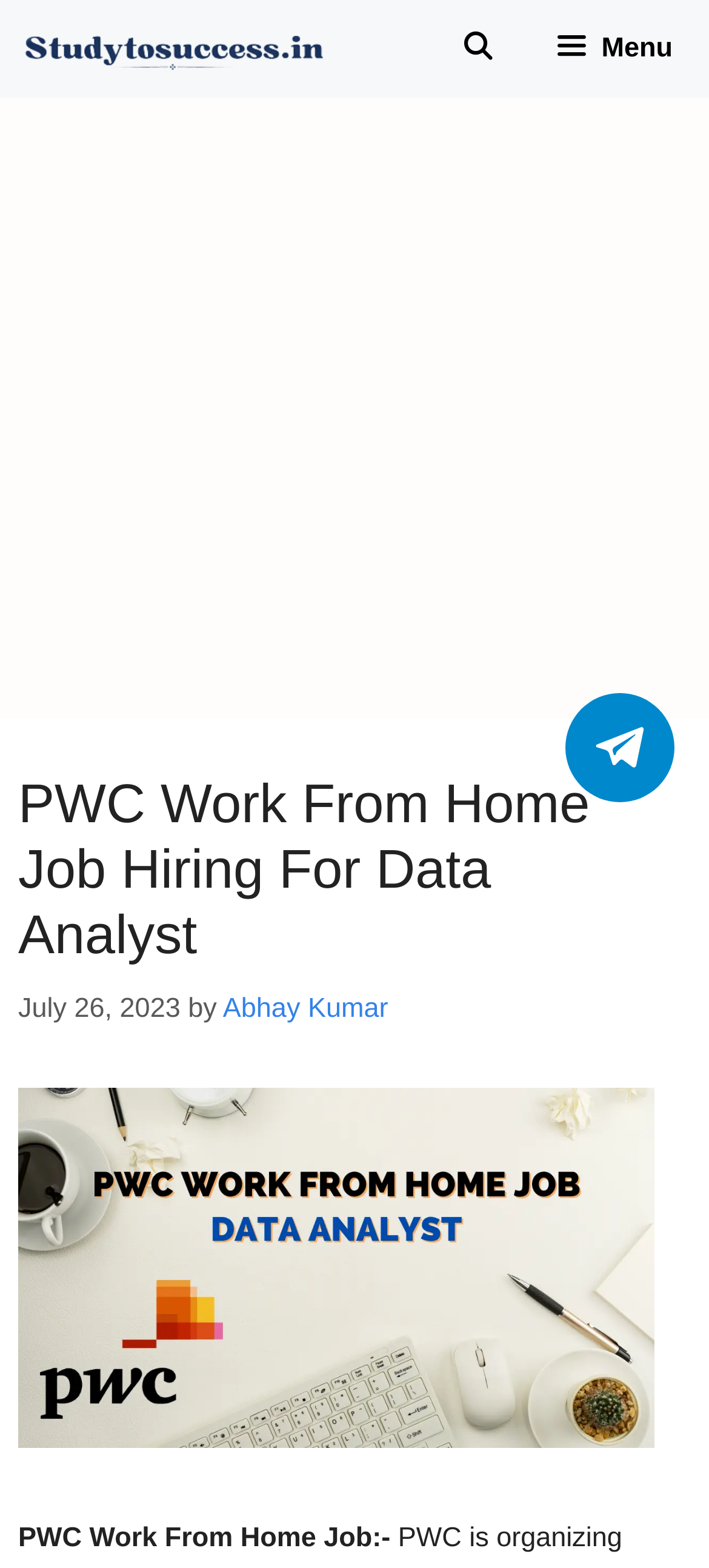What is the date of the PWC Work From Home Job post?
Look at the image and respond to the question as thoroughly as possible.

I found the date by looking at the time element in the header section, which contains the text 'July 26, 2023'.